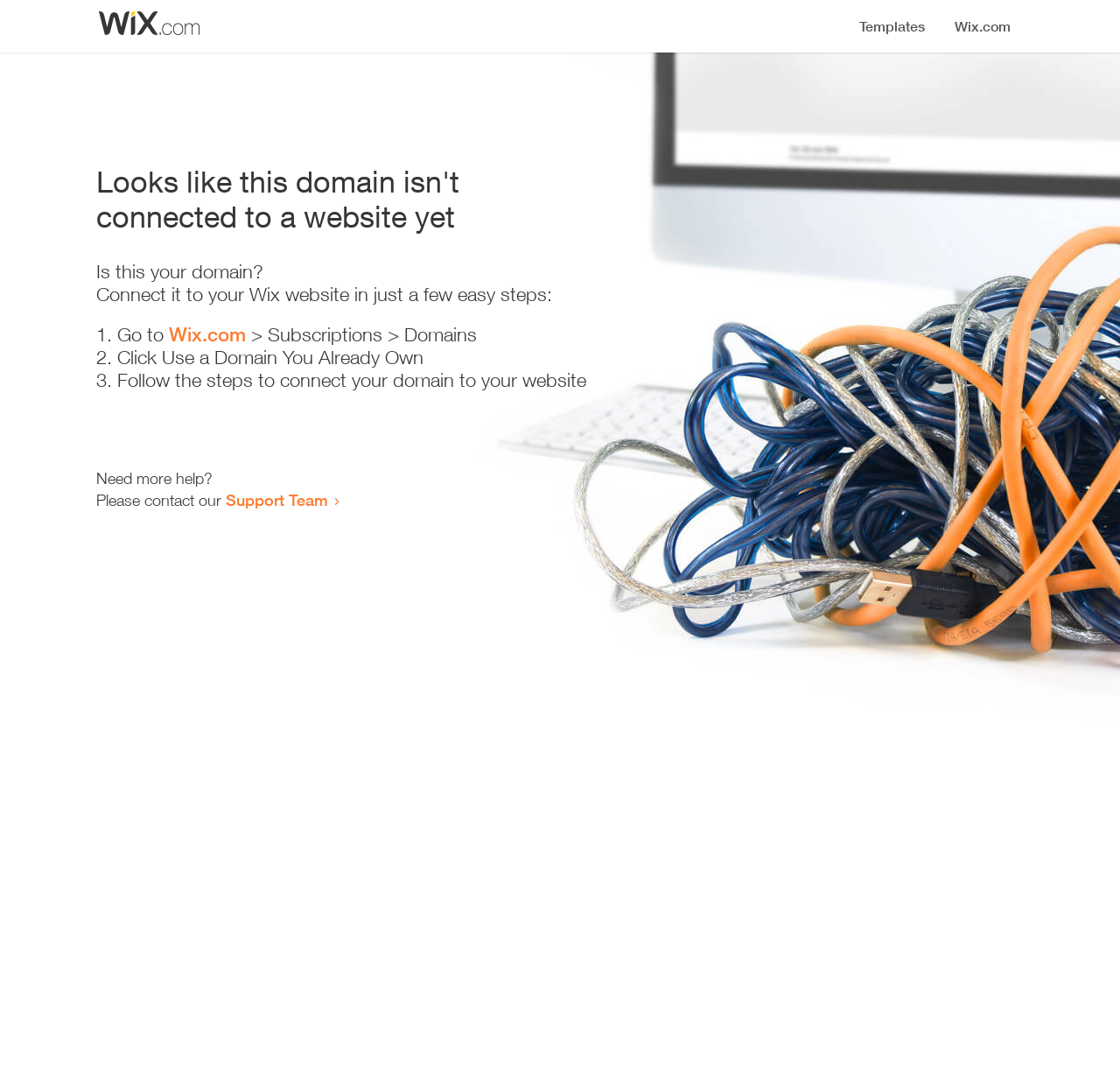Please determine and provide the text content of the webpage's heading.

Looks like this domain isn't
connected to a website yet